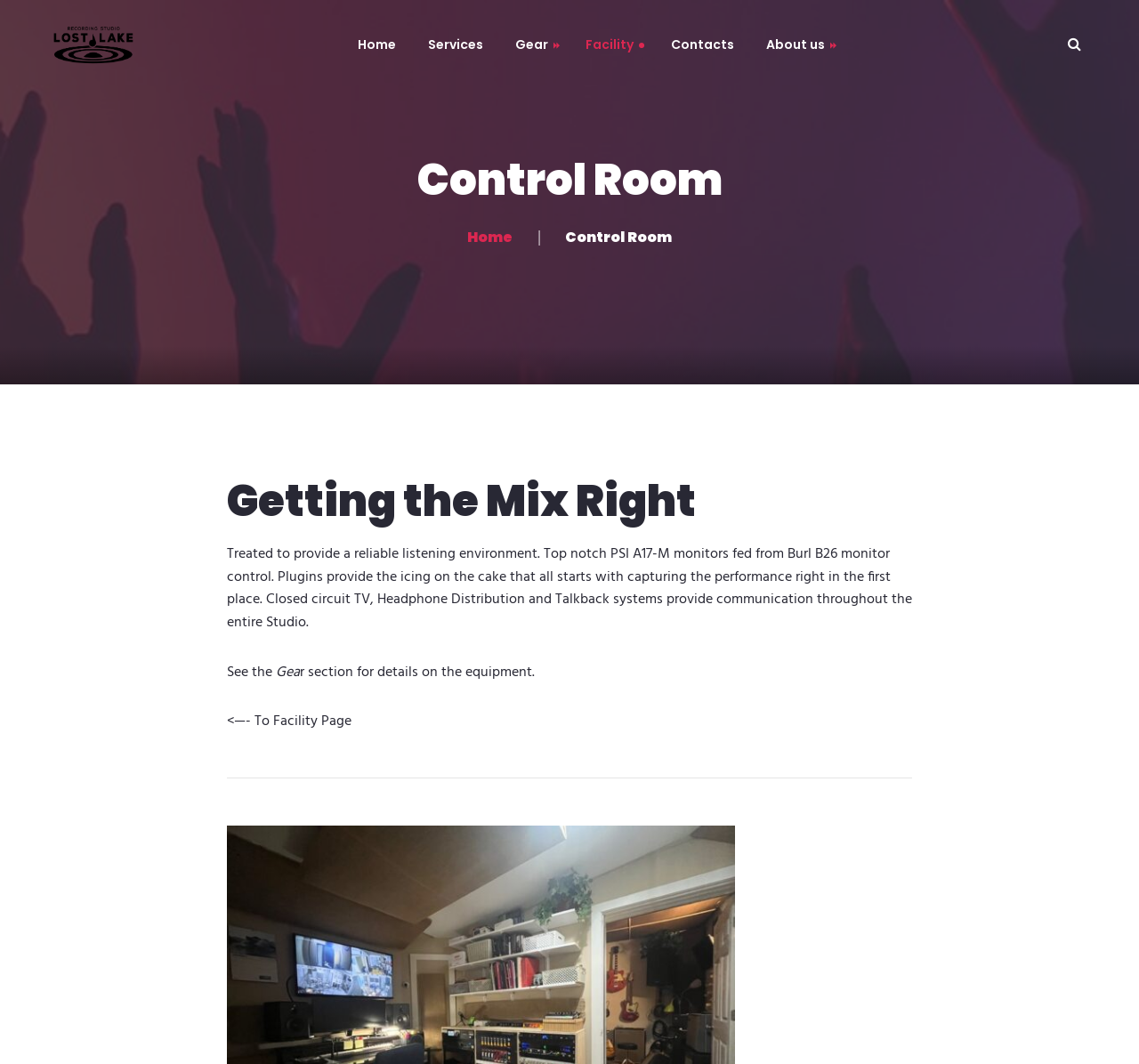Please answer the following question using a single word or phrase: How many links are there in the navigation menu at the top of the webpage?

7